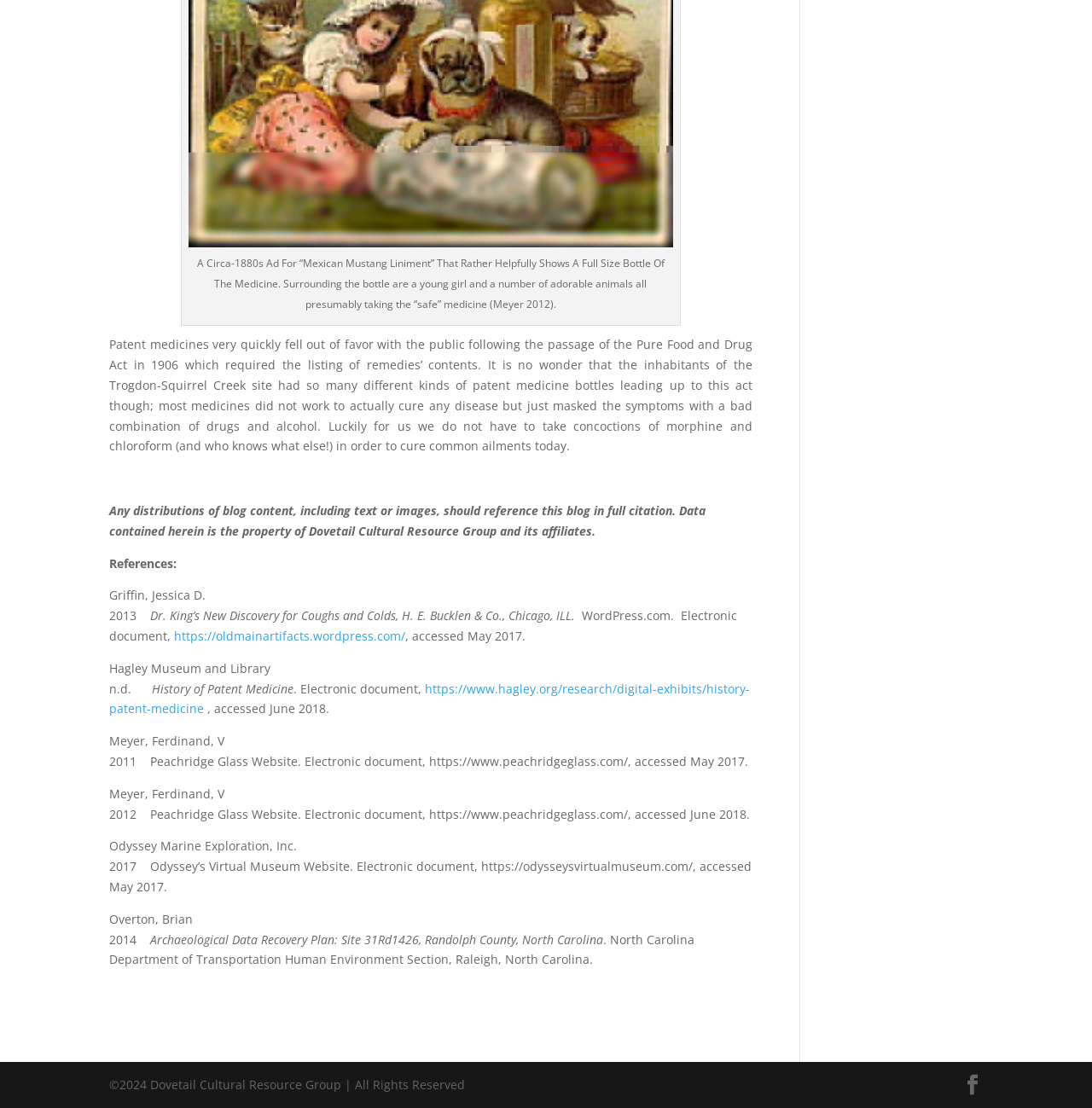Determine the bounding box coordinates for the UI element with the following description: "https://oldmainartifacts.wordpress.com/". The coordinates should be four float numbers between 0 and 1, represented as [left, top, right, bottom].

[0.159, 0.567, 0.371, 0.581]